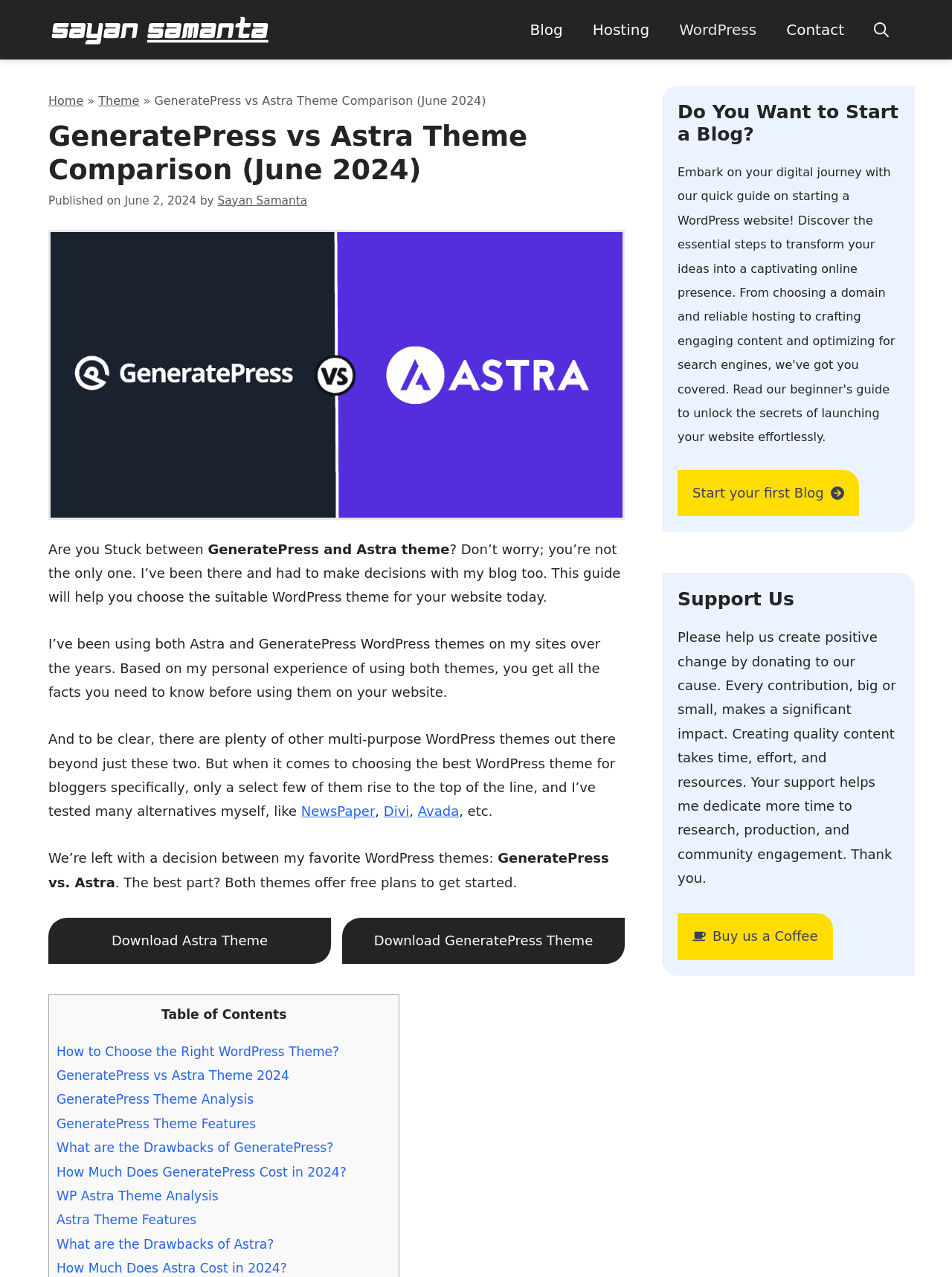Identify the headline of the webpage and generate its text content.

GeneratePress vs Astra Theme Comparison (June 2024)